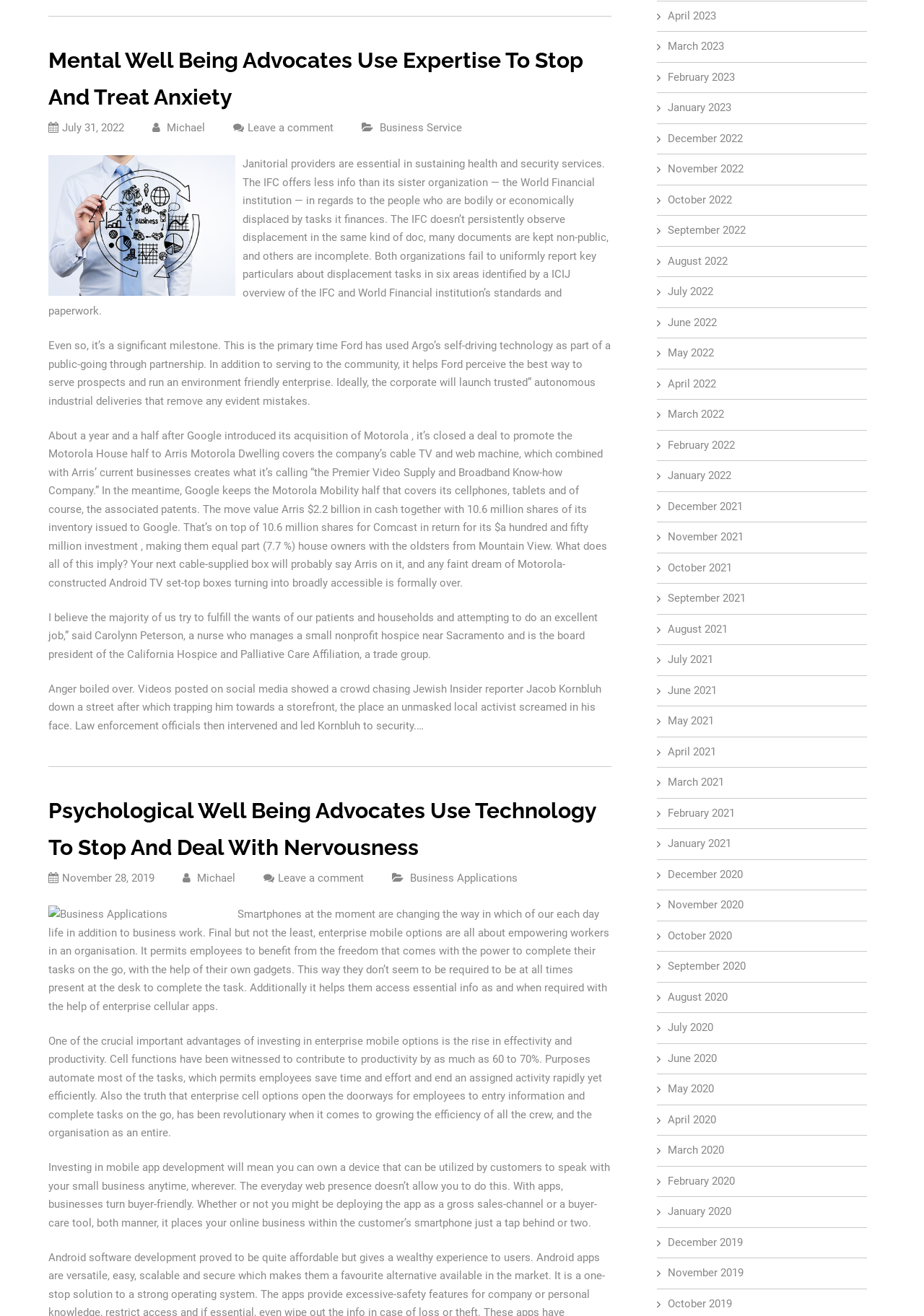What is the topic of the first article?
Using the image as a reference, answer the question with a short word or phrase.

Mental Well Being